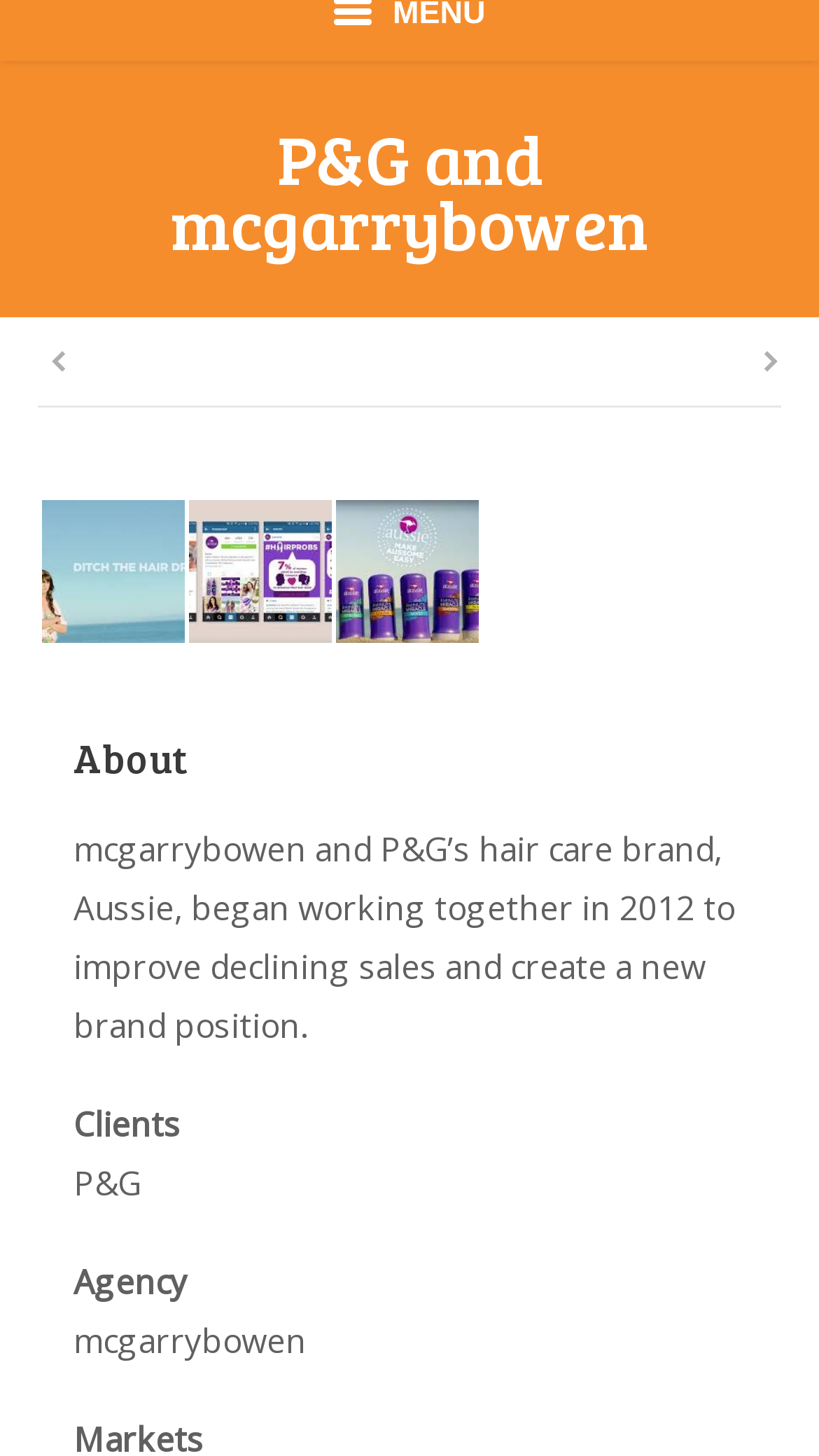Refer to the element description Contact Us and identify the corresponding bounding box in the screenshot. Format the coordinates as (top-left x, top-left y, bottom-right x, bottom-right y) with values in the range of 0 to 1.

[0.051, 0.259, 0.949, 0.325]